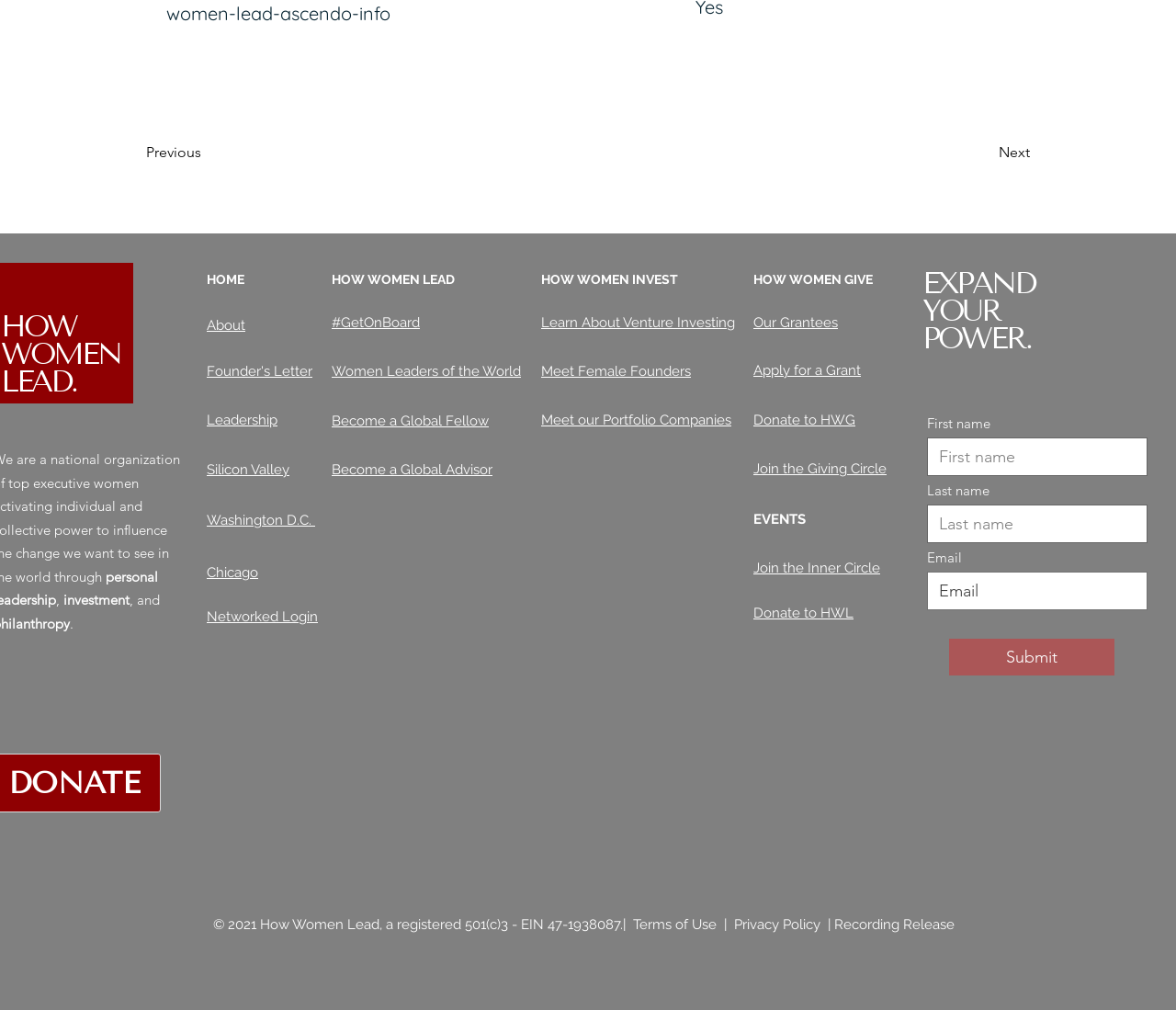Locate the bounding box of the UI element with the following description: "Privacy Policy".

[0.624, 0.908, 0.7, 0.924]